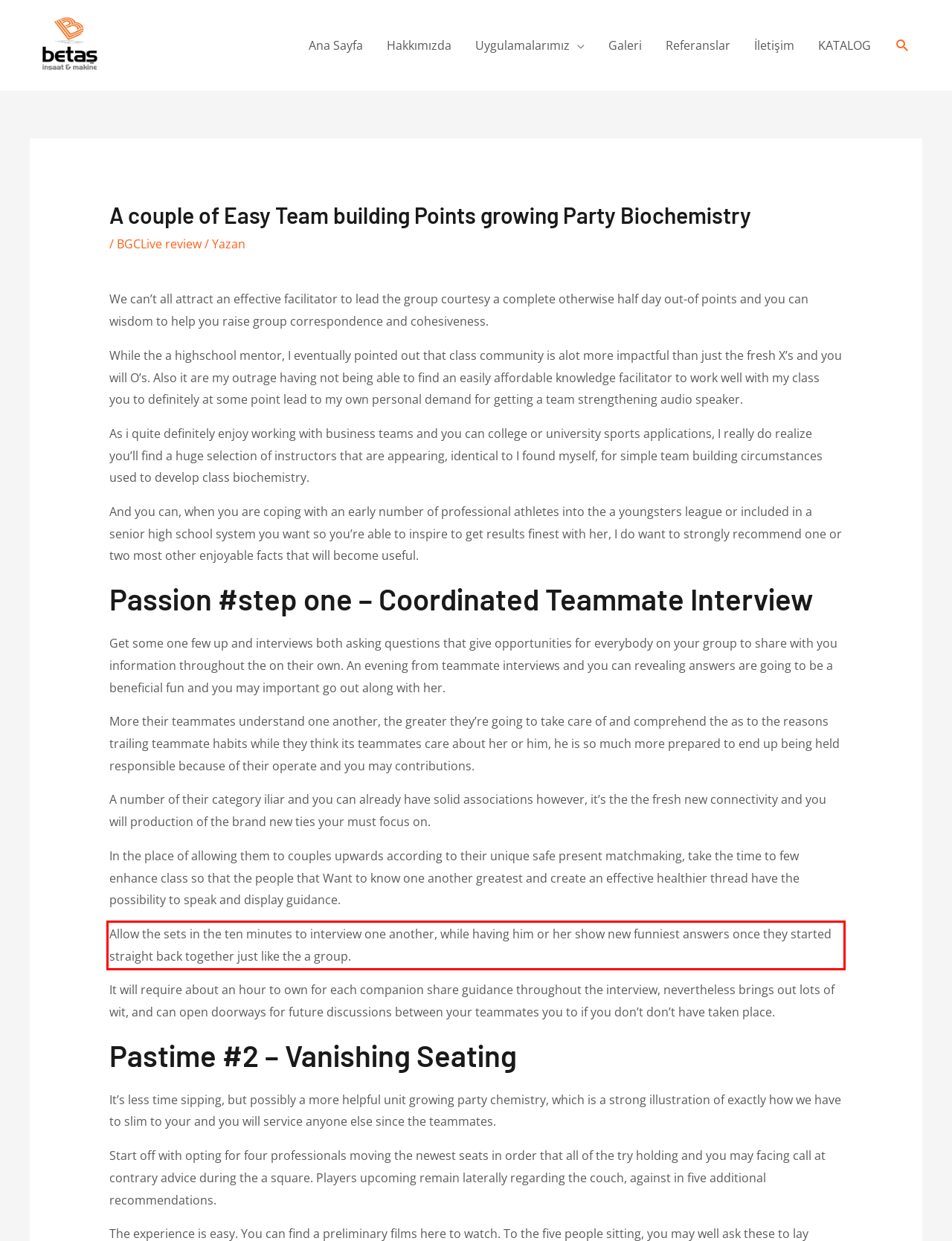From the provided screenshot, extract the text content that is enclosed within the red bounding box.

Allow the sets in the ten minutes to interview one another, while having him or her show new funniest answers once they started straight back together just like the a group.